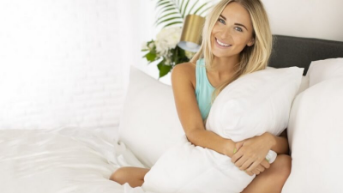Give a complete and detailed account of the image.

In this serene image, a woman sits comfortably on a plush bed, embracing a soft white pillow with a bright smile. Dressed in a light blue tank top, she radiates comfort and relaxation, reflecting the theme of the accompanying article, "Embracing Comfort: The Rise of Wool Pillows in the UK." The background features a softly lit room adorned with plants and subtle decor, enhancing the cozy atmosphere. This visual captures the essence of relaxation and the comfort that high-quality wool pillows can bring to home life.